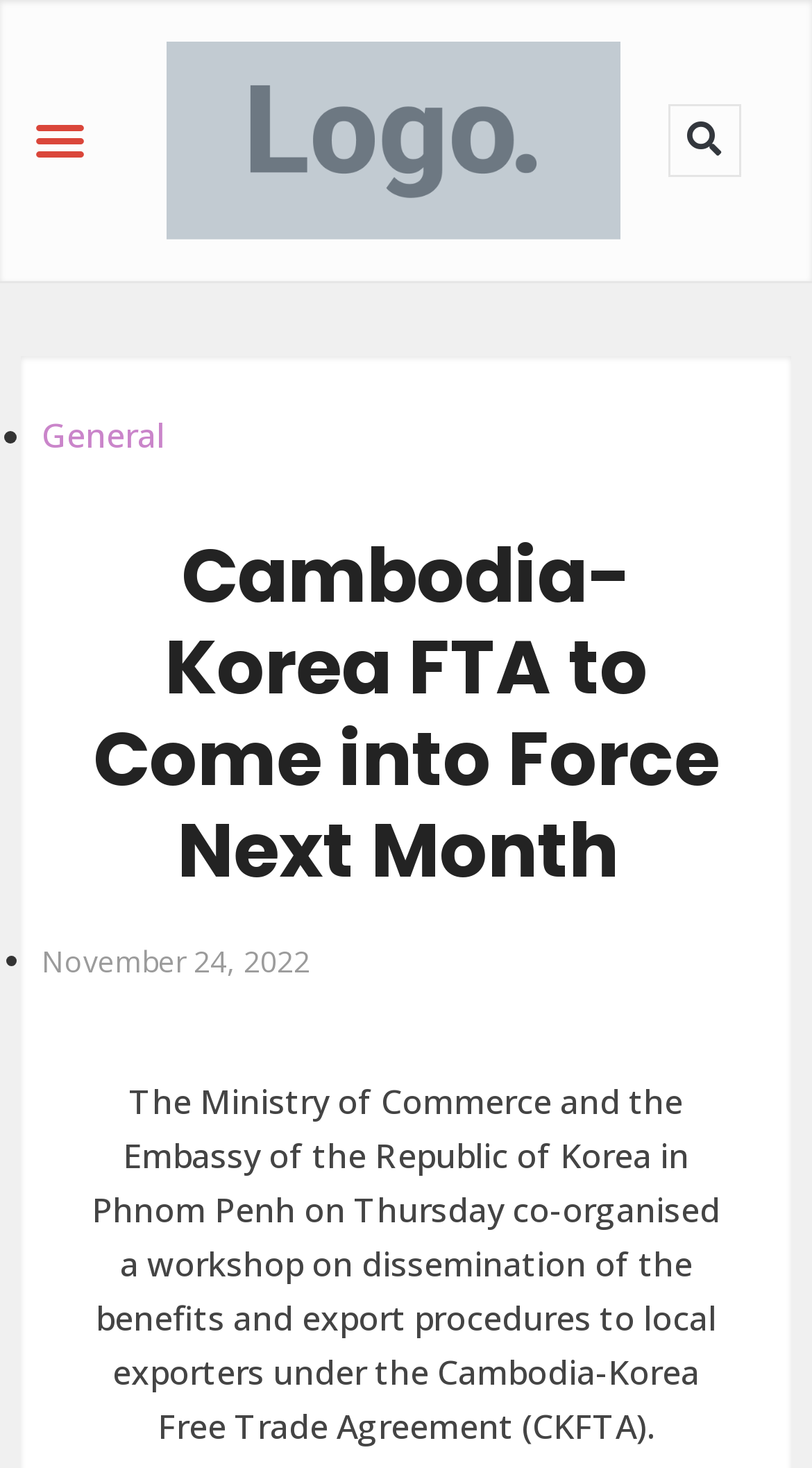What is the purpose of the workshop?
Please provide a single word or phrase as your answer based on the image.

Dissemination of benefits and export procedures